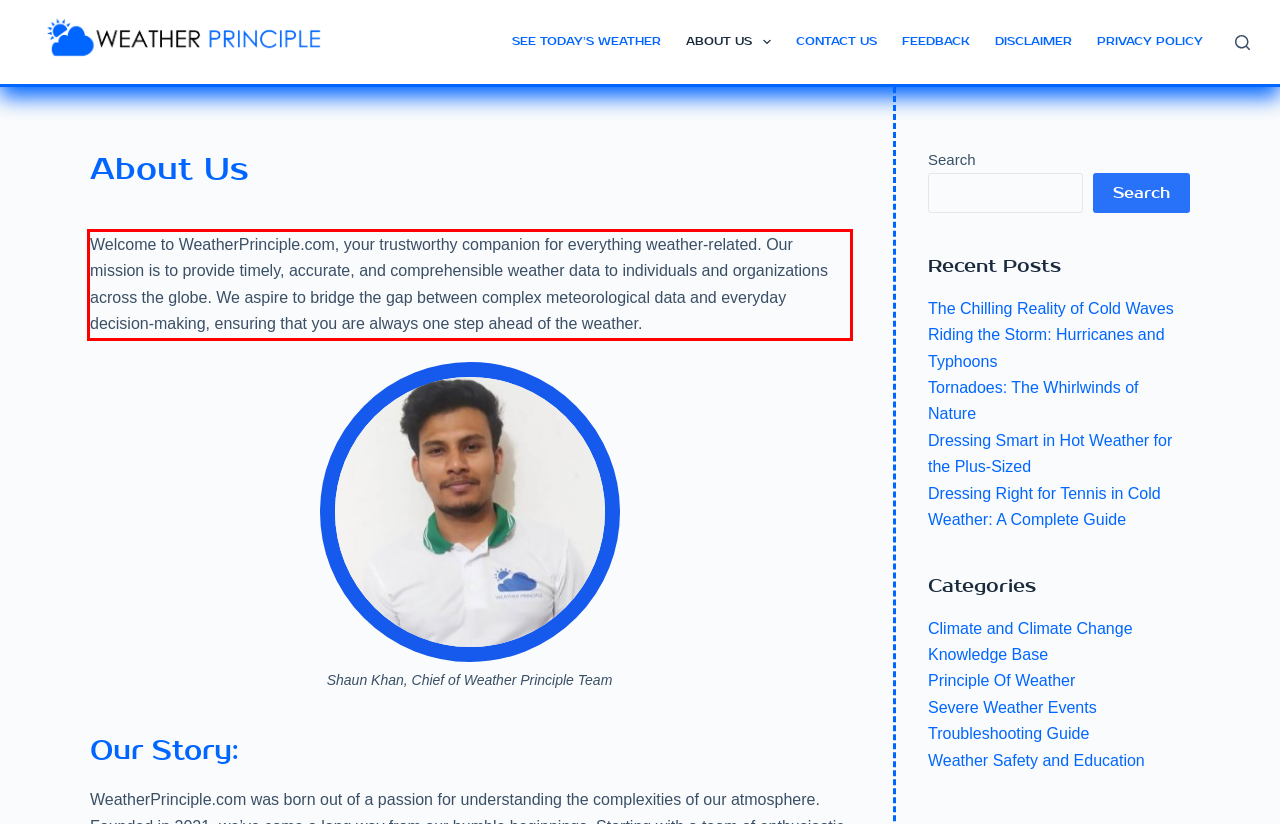Examine the screenshot of the webpage, locate the red bounding box, and perform OCR to extract the text contained within it.

Welcome to WeatherPrinciple.com, your trustworthy companion for everything weather-related. Our mission is to provide timely, accurate, and comprehensible weather data to individuals and organizations across the globe. We aspire to bridge the gap between complex meteorological data and everyday decision-making, ensuring that you are always one step ahead of the weather.